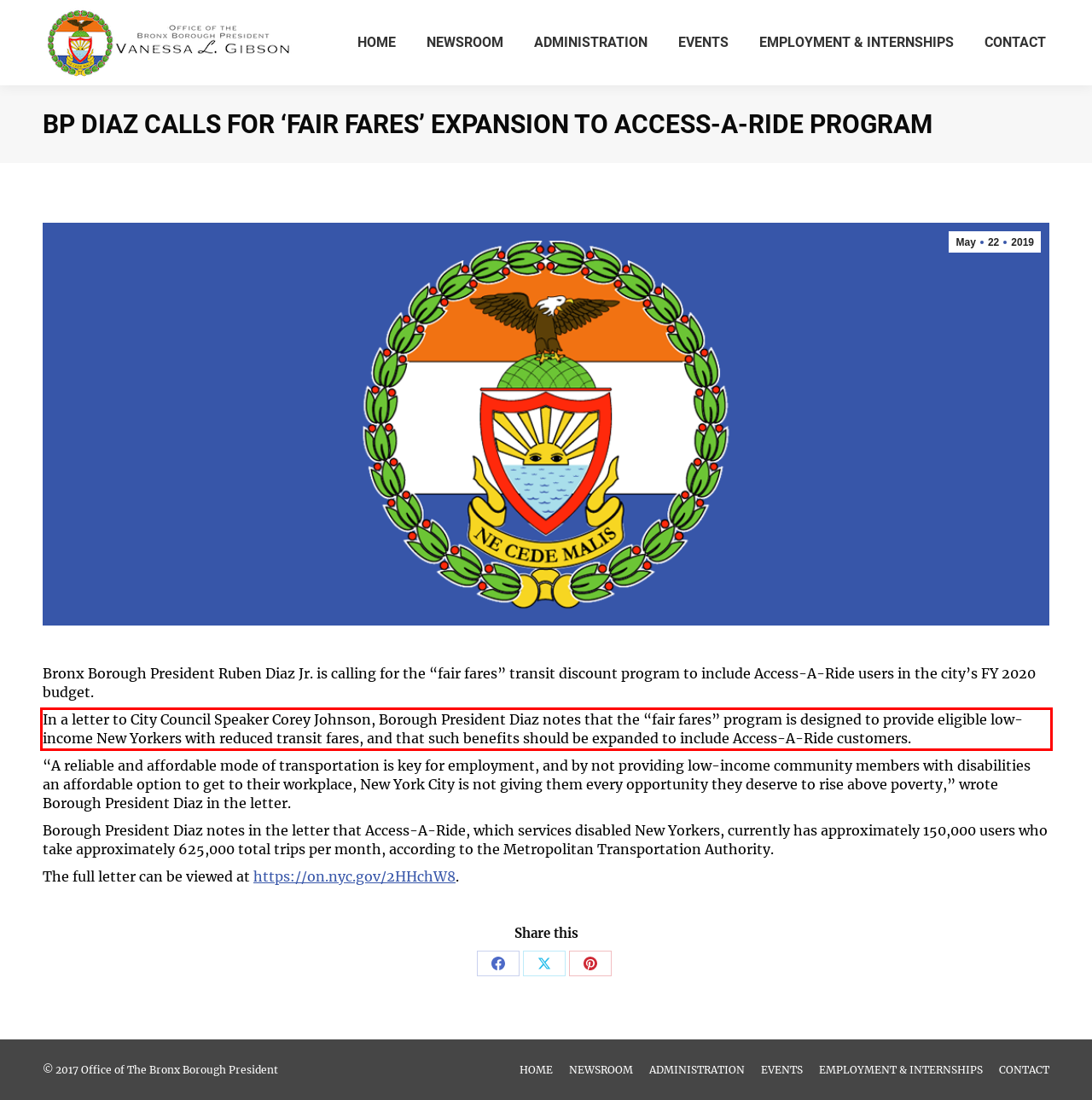Please use OCR to extract the text content from the red bounding box in the provided webpage screenshot.

In a letter to City Council Speaker Corey Johnson, Borough President Diaz notes that the “fair fares” program is designed to provide eligible low-income New Yorkers with reduced transit fares, and that such benefits should be expanded to include Access-A-Ride customers.